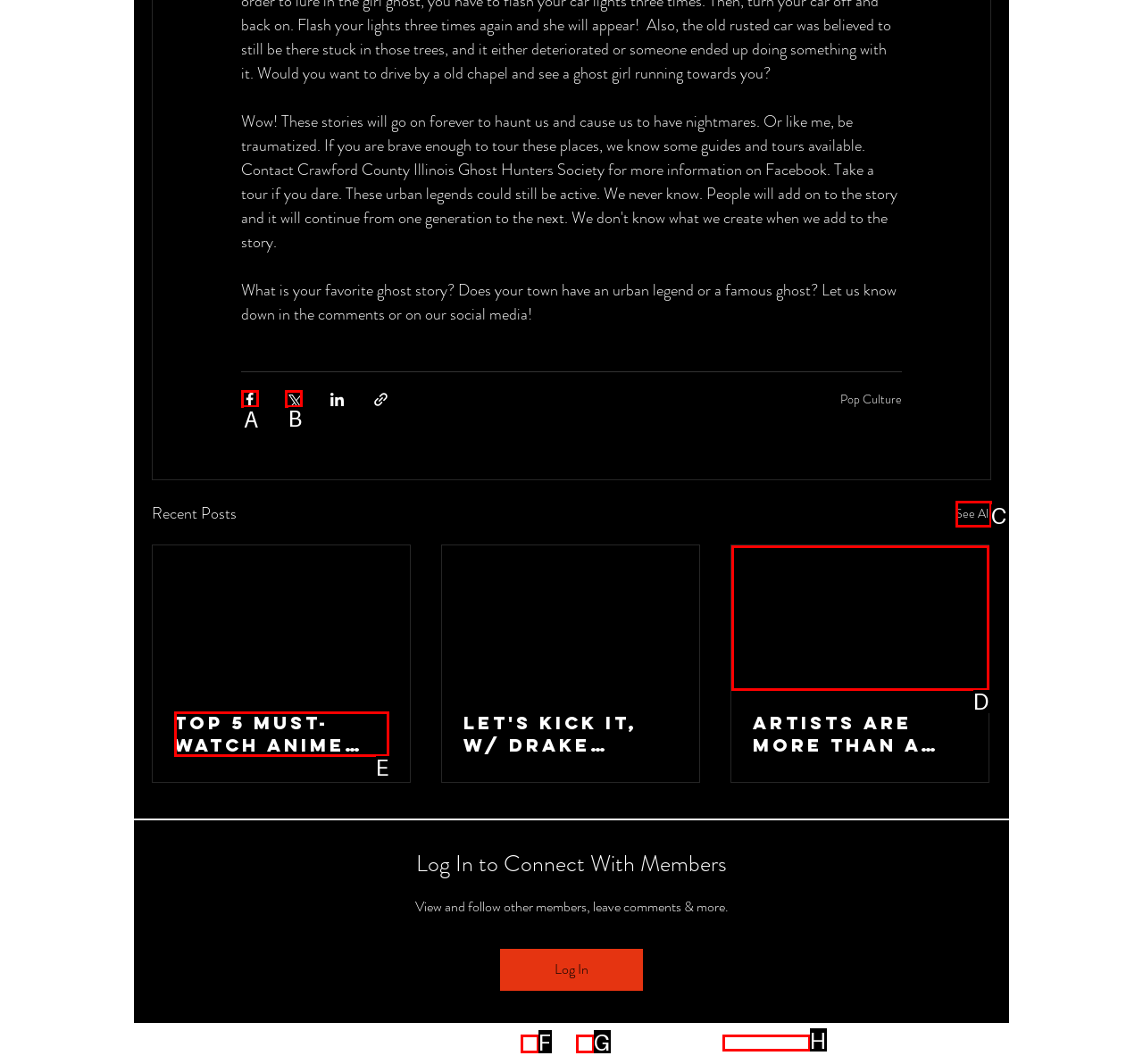Identify the correct lettered option to click in order to perform this task: Share the content via Facebook. Respond with the letter.

A